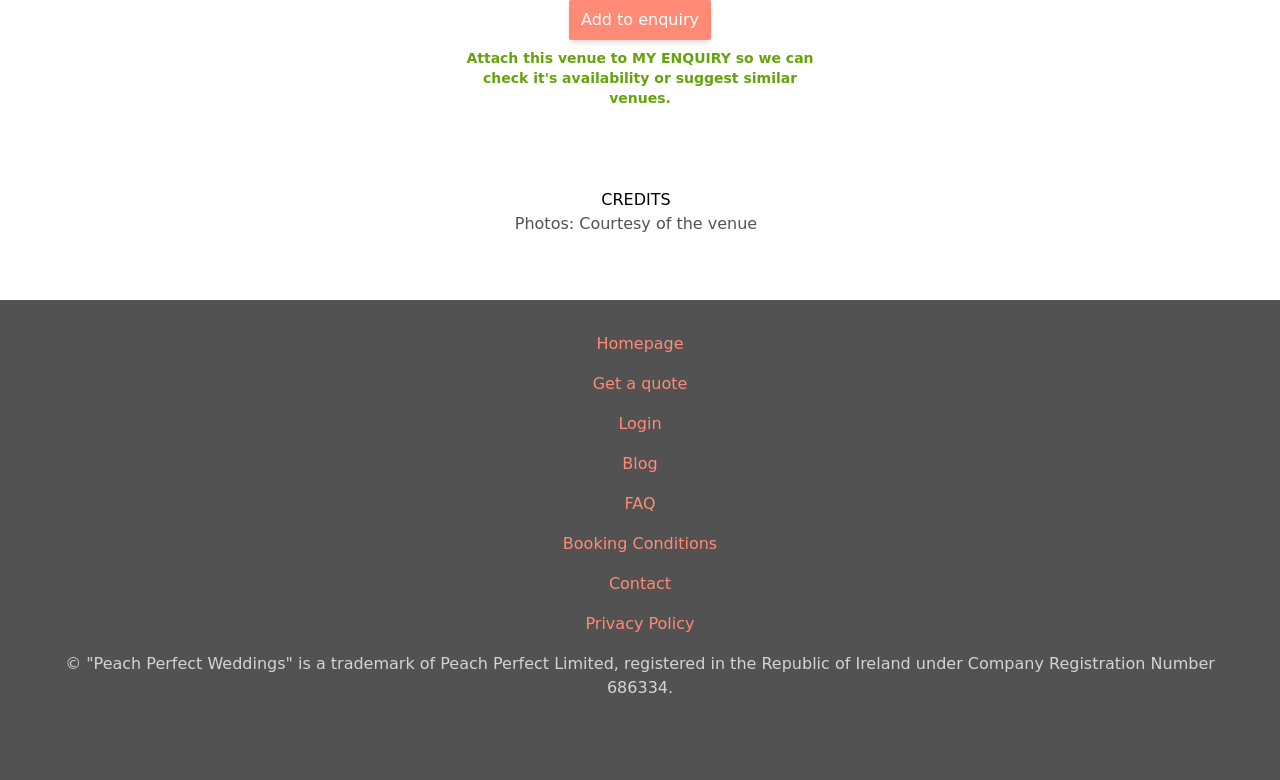Find the bounding box of the UI element described as follows: "Add to enquiry".

[0.445, 0.0, 0.555, 0.052]